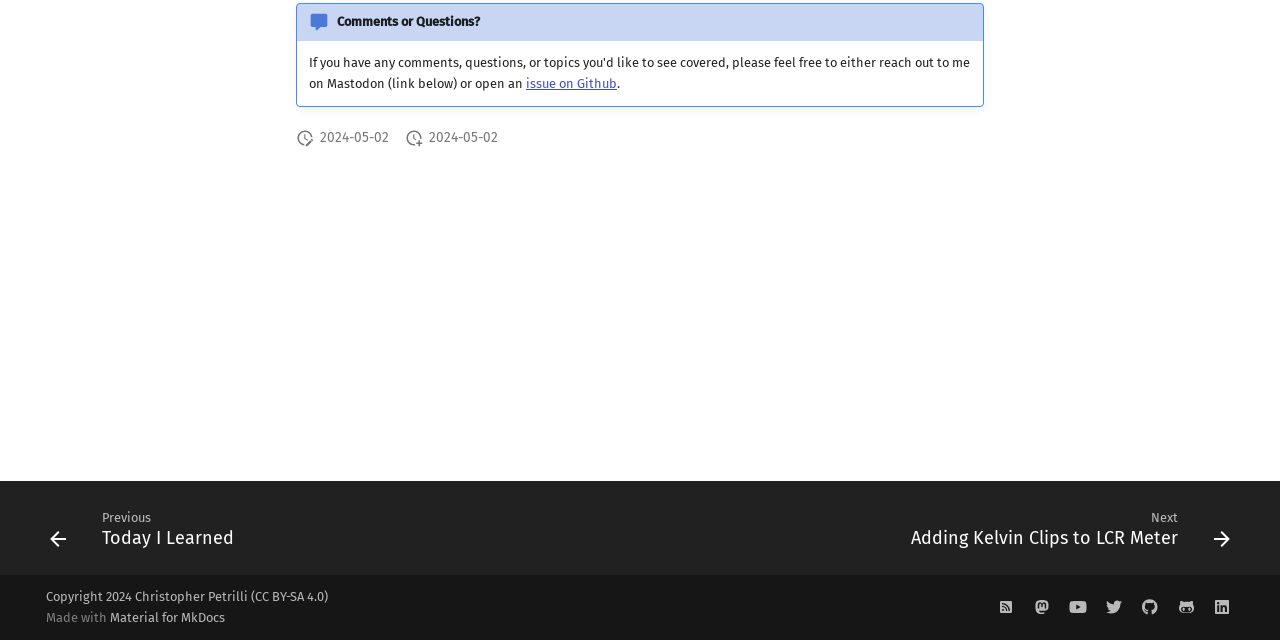Based on the element description: "issue on Github", identify the bounding box coordinates for this UI element. The coordinates must be four float numbers between 0 and 1, listed as [left, top, right, bottom].

[0.411, 0.119, 0.482, 0.142]